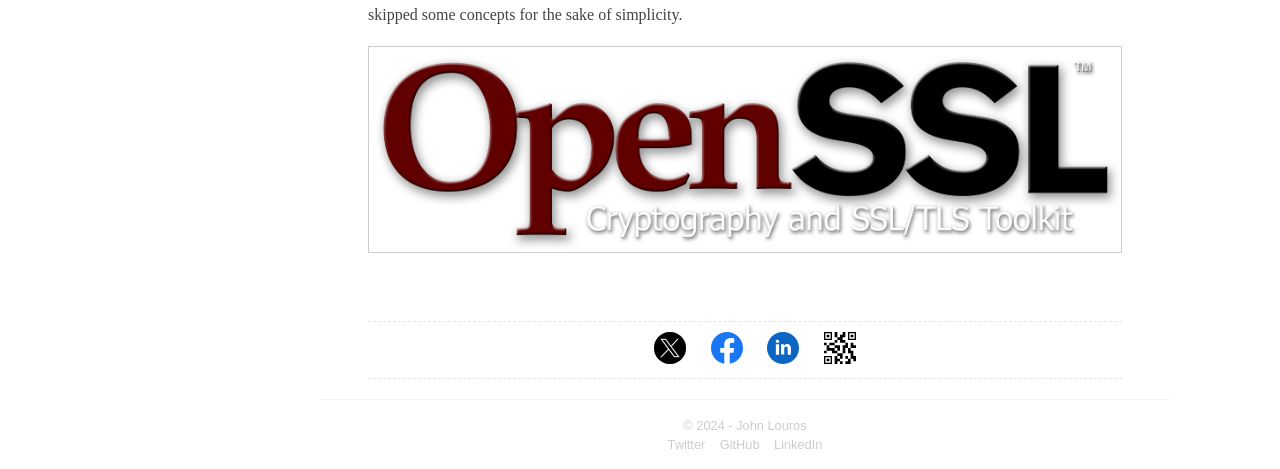What is the copyright information at the bottom of the page?
Provide a short answer using one word or a brief phrase based on the image.

2024 - John Louros